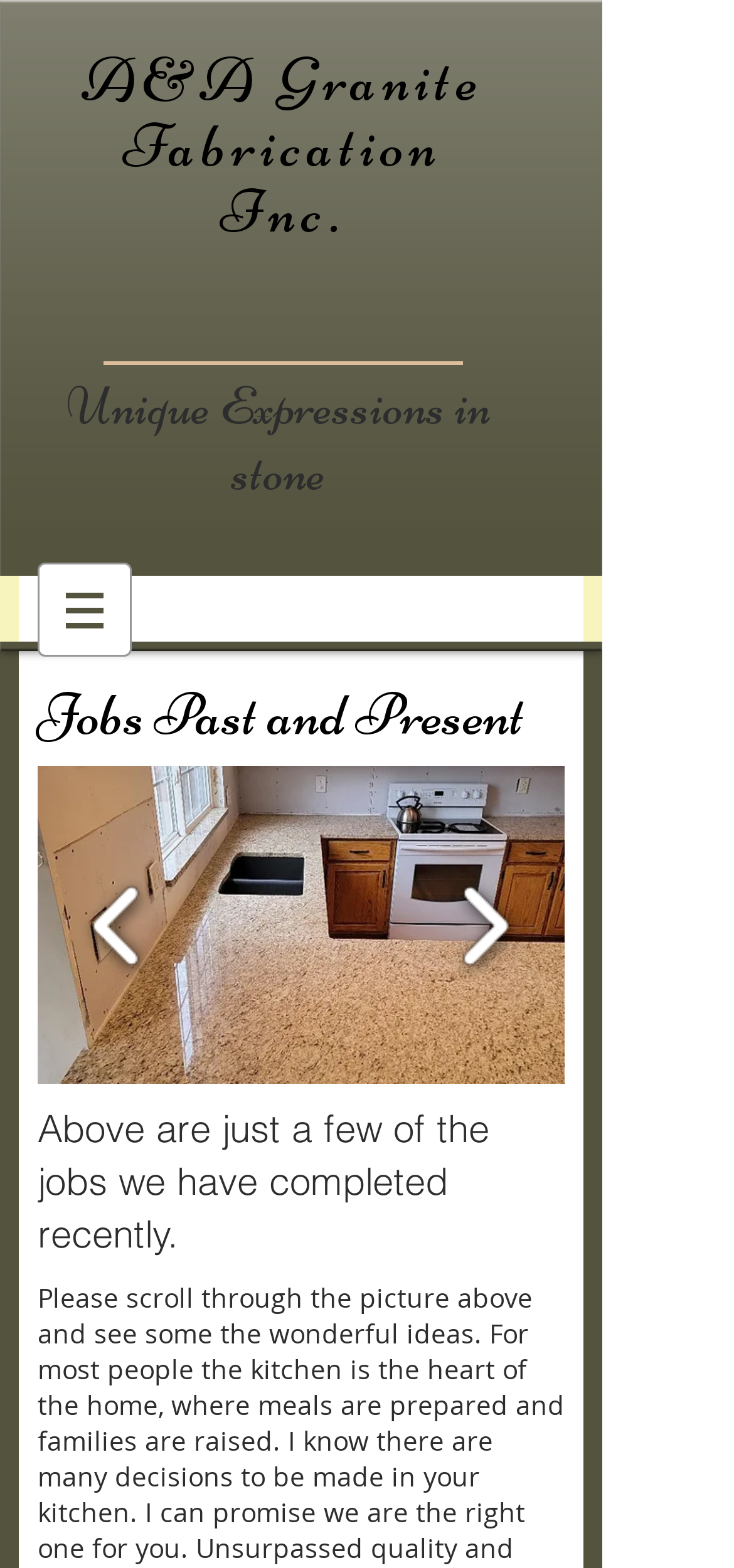What is the theme of the slideshow?
Based on the image, provide a one-word or brief-phrase response.

Stone